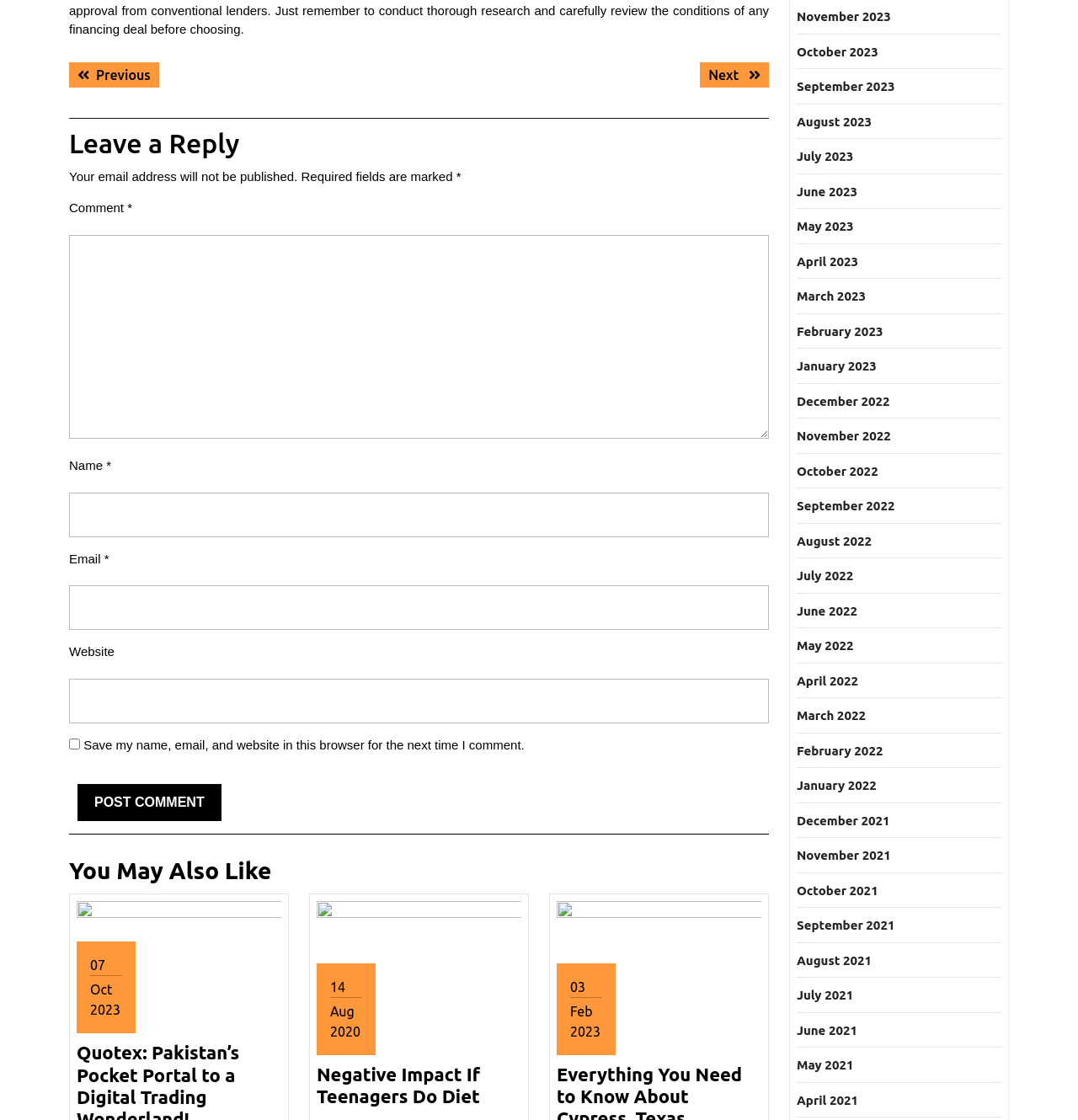Determine the bounding box coordinates of the clickable region to carry out the instruction: "Leave a comment".

[0.064, 0.106, 0.713, 0.15]